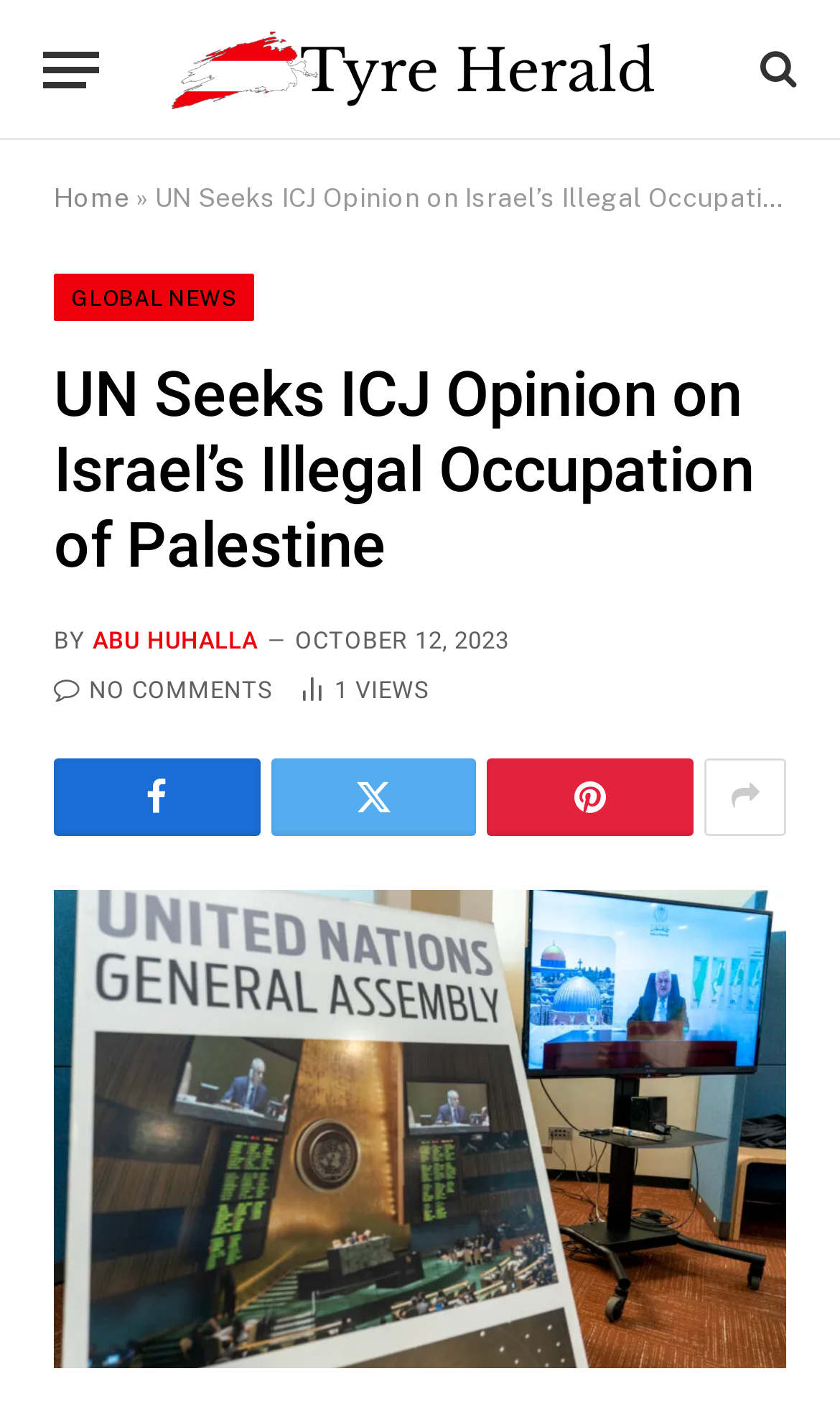Identify the bounding box coordinates of the element to click to follow this instruction: 'Read the article about UN seeking ICJ opinion on Israel’s illegal occupation of Palestine'. Ensure the coordinates are four float values between 0 and 1, provided as [left, top, right, bottom].

[0.064, 0.627, 0.936, 0.965]